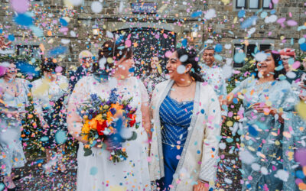Craft a thorough explanation of what is depicted in the image.

A vibrant celebration is captured in this joyful image, where a bridal couple stands together amidst a shower of colorful confetti. The bride, adorned in a beautiful white gown, beams with happiness as she holds a stunning bouquet filled with bright flowers, symbolizing love and joy. Beside her, the other bride is dressed in a dazzling blue outfit, reflecting a sense of elegance and celebration. Surrounding them, a group of cheerful guests clad in a variety of outfits, including whites and soft pastels, radiates warmth and excitement. Twinkling lights in the background add to the festive atmosphere, encapsulating the essence of a fun and lively wedding. This moment perfectly showcases the love shared between the couple and the joy of their special day.